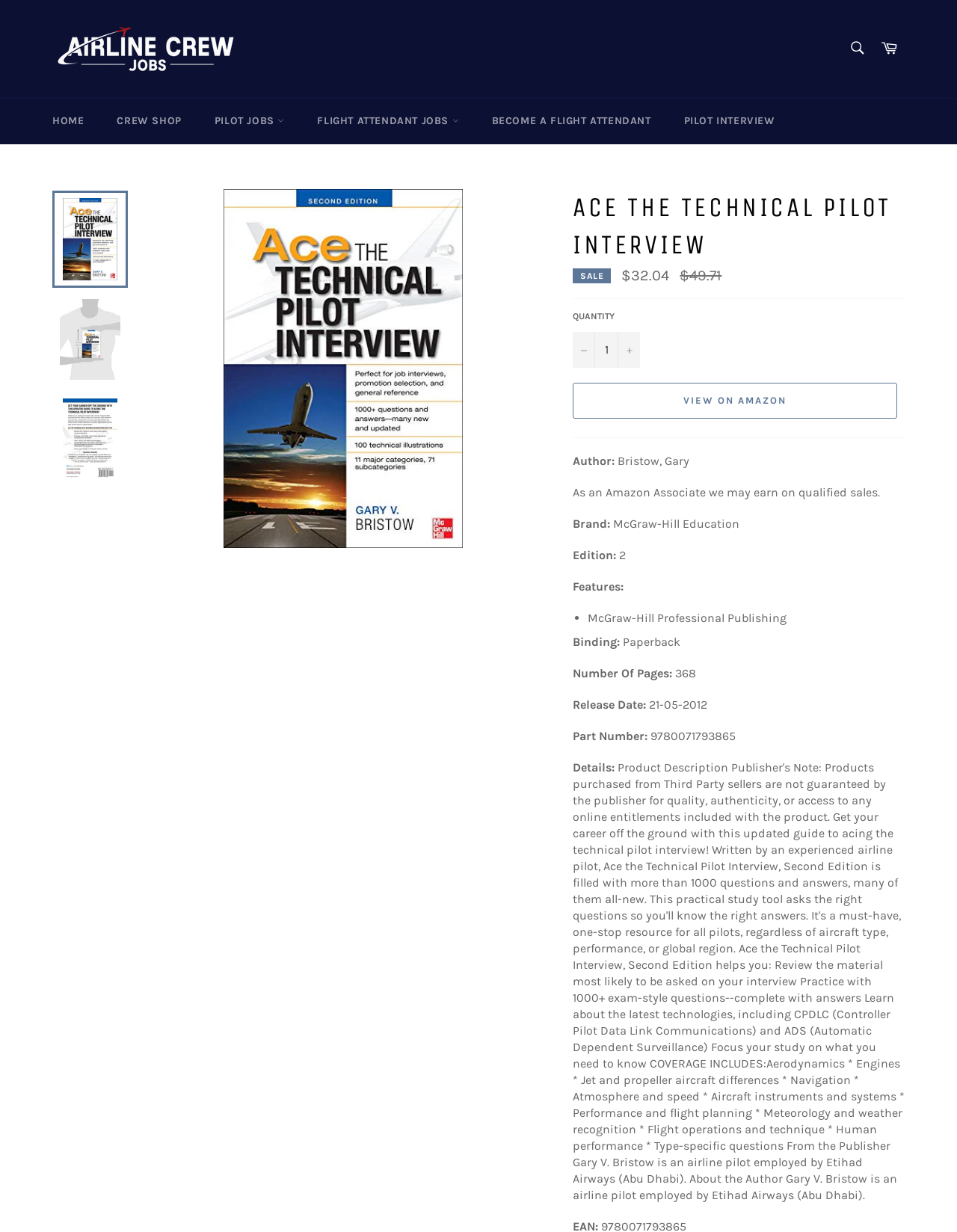Can you specify the bounding box coordinates of the area that needs to be clicked to fulfill the following instruction: "Go to pilot jobs"?

[0.208, 0.08, 0.313, 0.116]